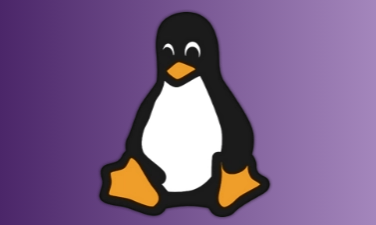Describe all the elements and aspects of the image comprehensively.

The image features Tux, the iconic penguin mascot of the Linux operating system. With its playful expression and distinctive black and white coloring, Tux is often used to symbolize the open-source ethos and community surrounding Linux. Positioned prominently, this image serves as a visual representation for users interested in downloading the latest stable WebUI prebuilt binaries specifically for Linux, as highlighted in the accompanying text on the webpage. The background adds a modern touch, complementing the overall aesthetic and appeal of the content.